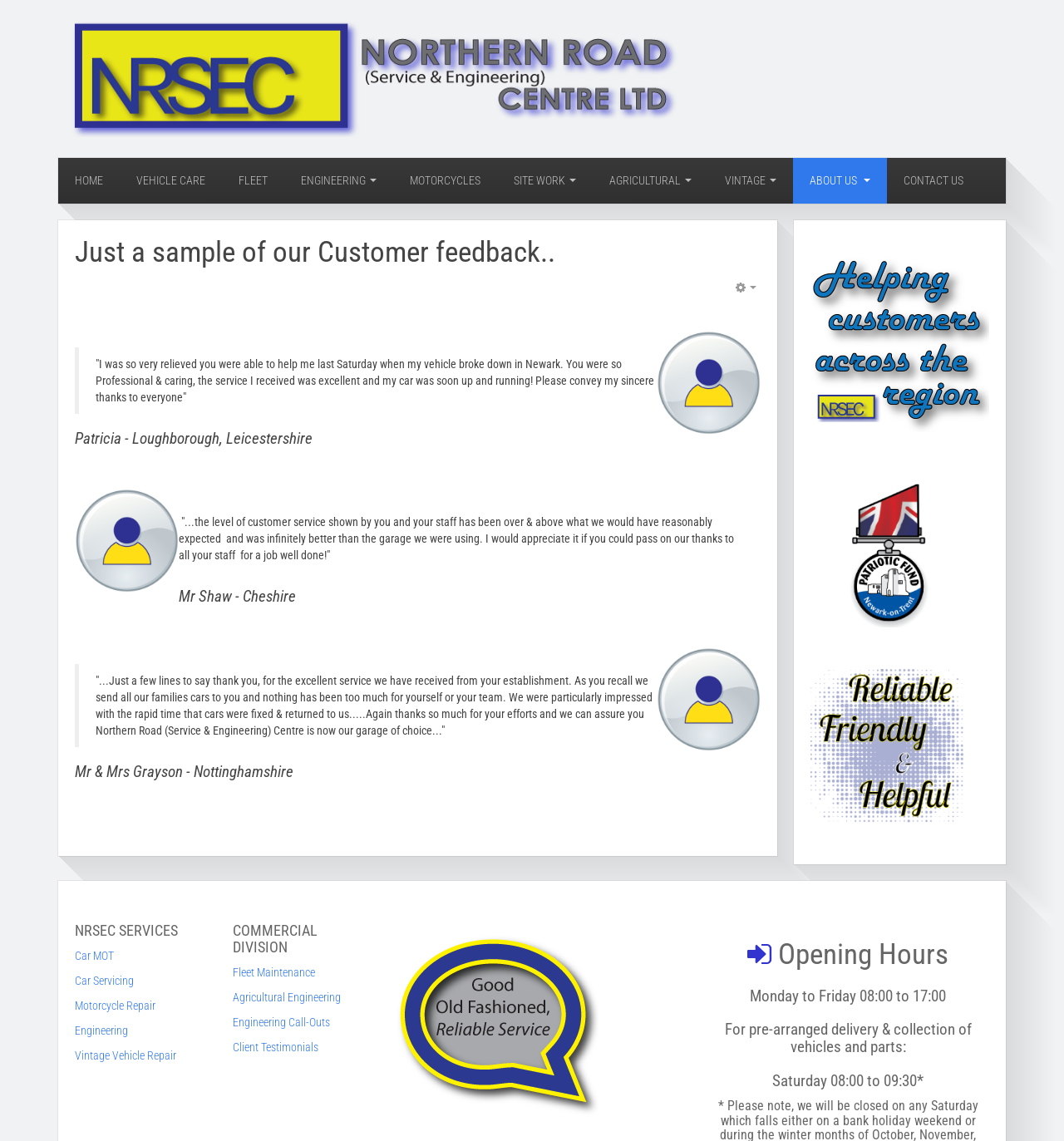Please specify the bounding box coordinates of the element that should be clicked to execute the given instruction: 'Learn about Fleet Maintenance'. Ensure the coordinates are four float numbers between 0 and 1, expressed as [left, top, right, bottom].

[0.219, 0.846, 0.296, 0.858]